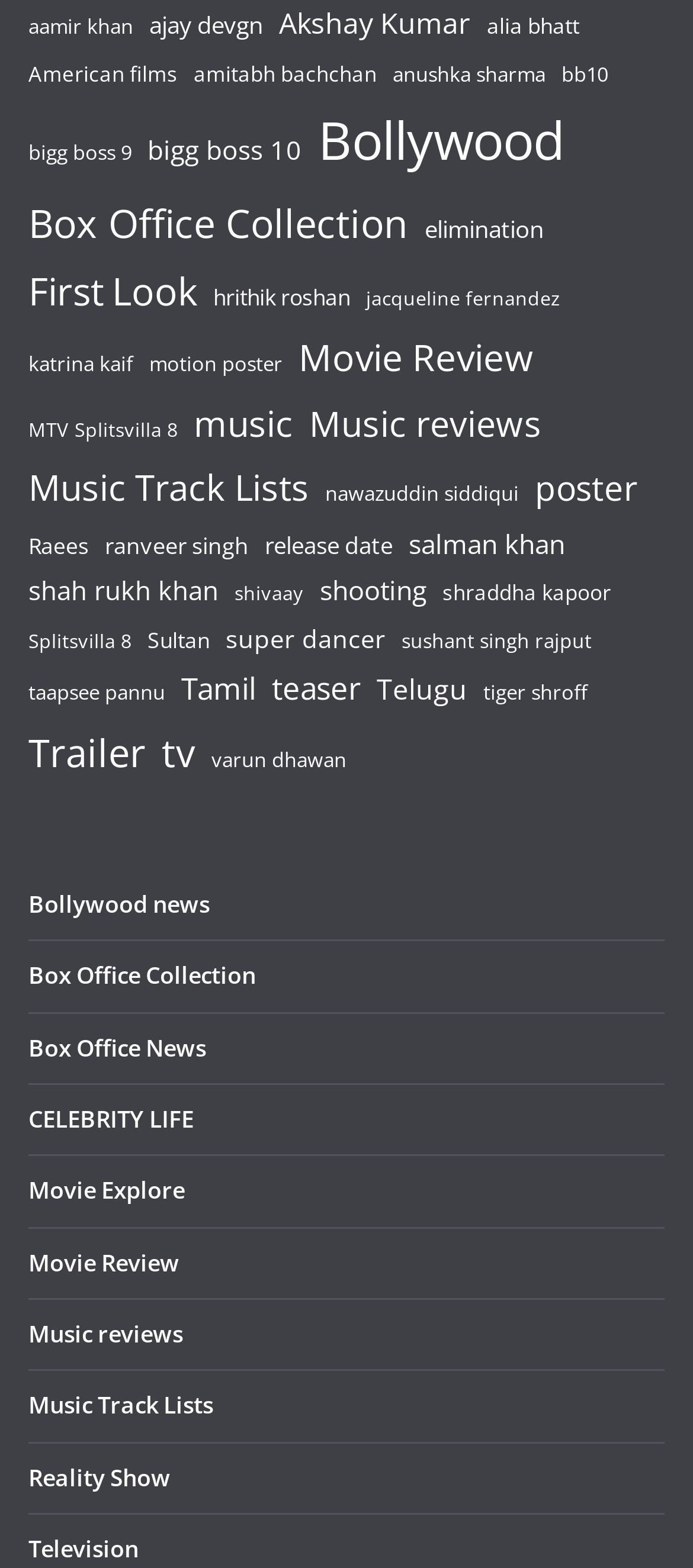What is the category with the fewest items?
Answer the question based on the image using a single word or a brief phrase.

Shivaay